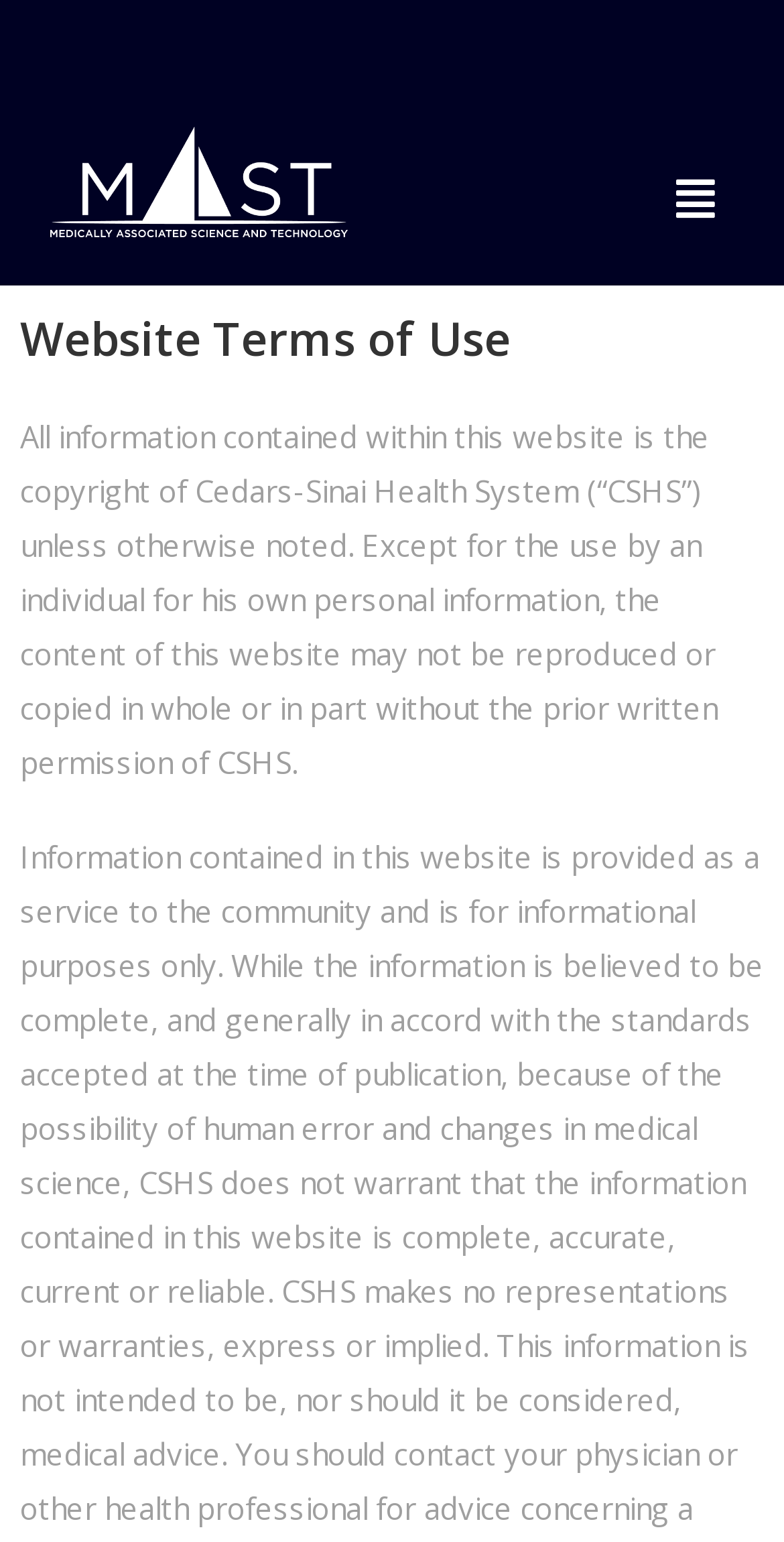Determine the title of the webpage and give its text content.

Website Terms of Use